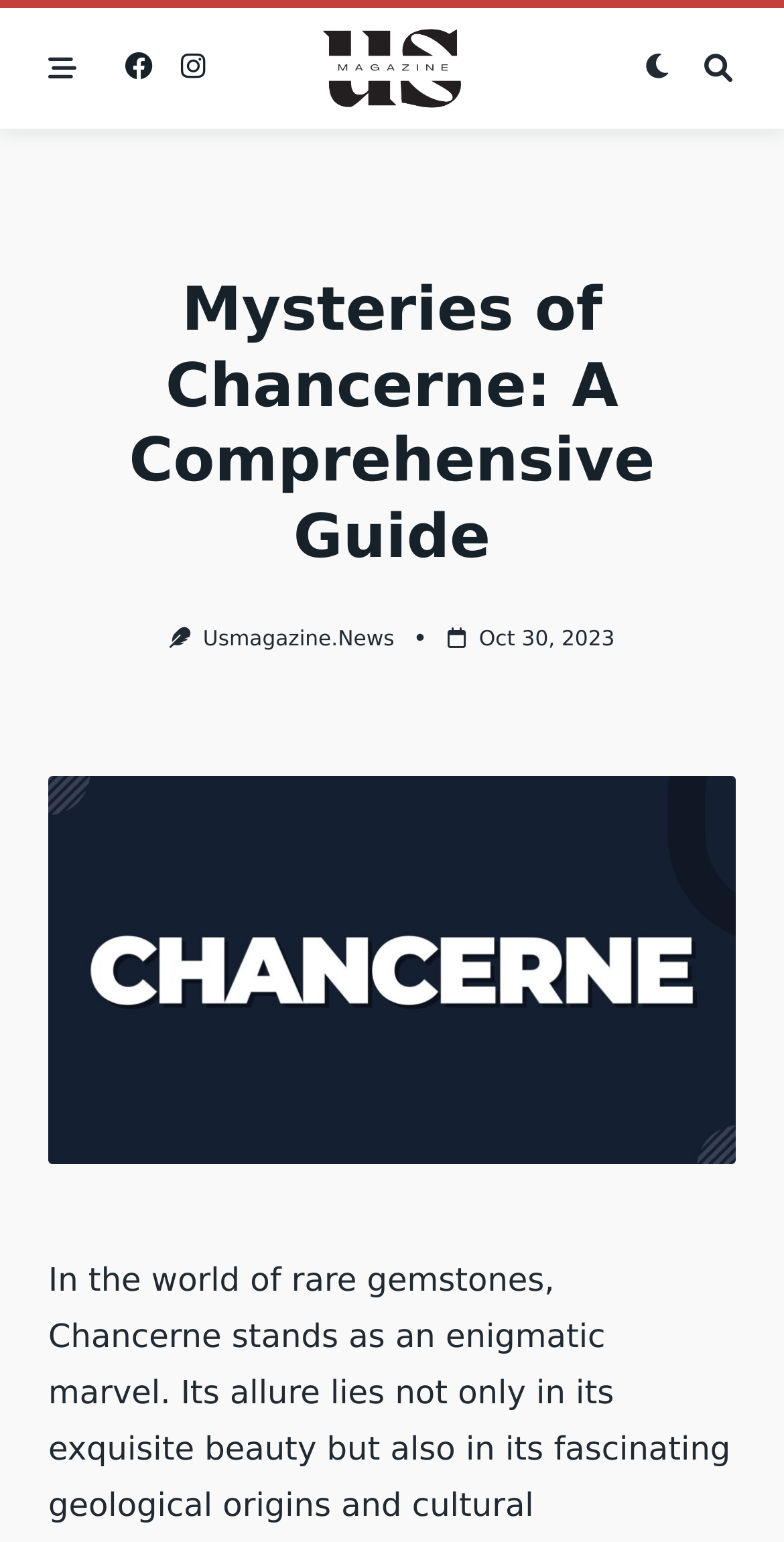Craft a detailed narrative of the webpage's structure and content.

The webpage is about exploring the mysteries of Chancerne, with a comprehensive guide. At the top left corner, there is a button with an icon. Next to it, there are two more icons, also buttons. On the top right corner, there are two more buttons with icons. 

Below these buttons, there is a header section that spans the entire width of the page. Within this section, there is a heading that reads "Mysteries of Chancerne: A Comprehensive Guide". Below the heading, there is a link to "Usmagazine.News" on the left, and an image on the right. Further to the right, there is a link to a specific date, "Oct 30, 2023", which is also marked as a time element.

At the very top of the page, there is a link to "US Magazine" with an accompanying image, which is positioned at the top center of the page. 

The main content of the page is an image that takes up most of the page's width and height, with the title "Chancerne" at the bottom center of the image.